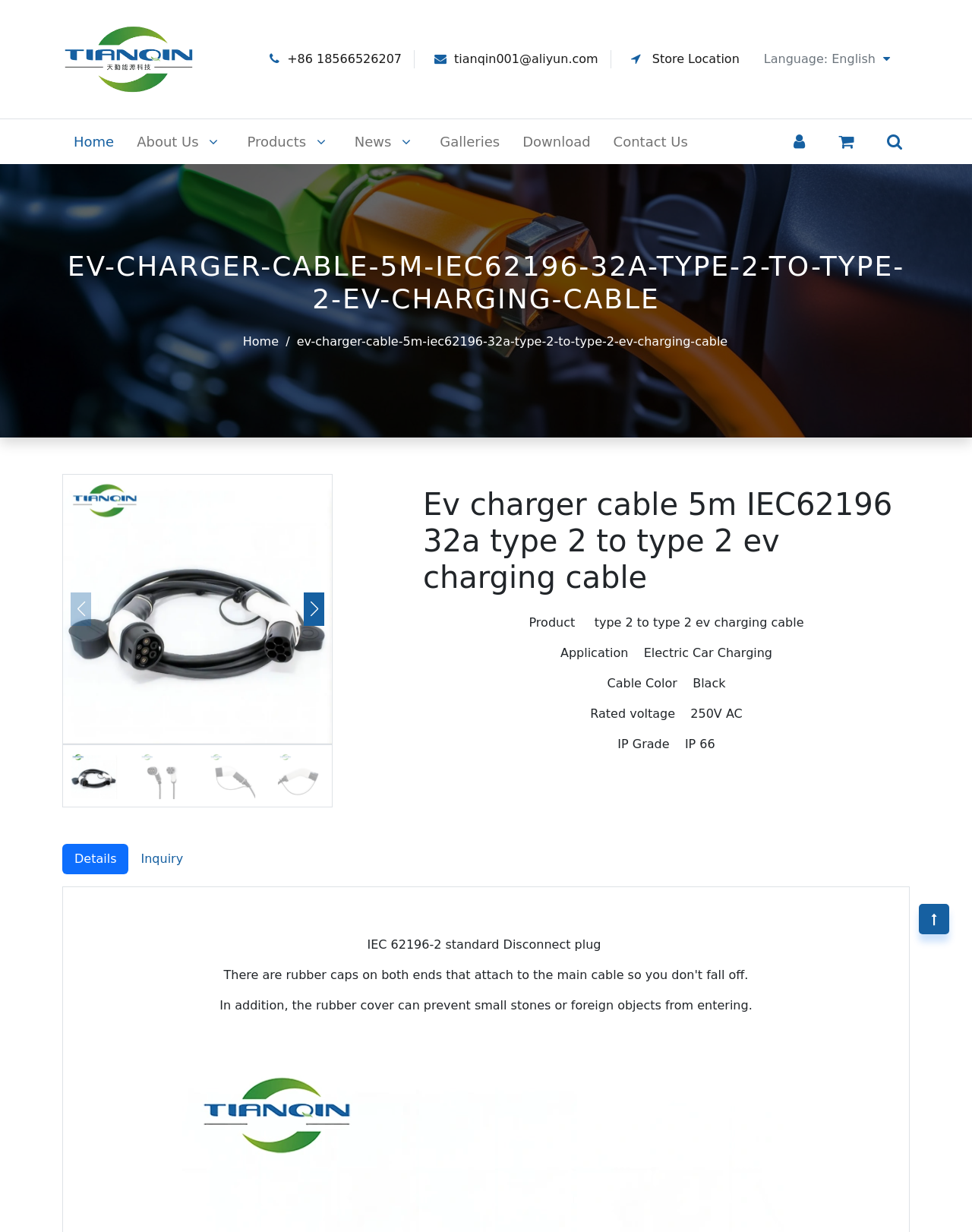Please examine the image and provide a detailed answer to the question: What is the application of the product?

The application of the product is Electric Car Charging, which can be found in the product details section, specifically in the 'Application' field.